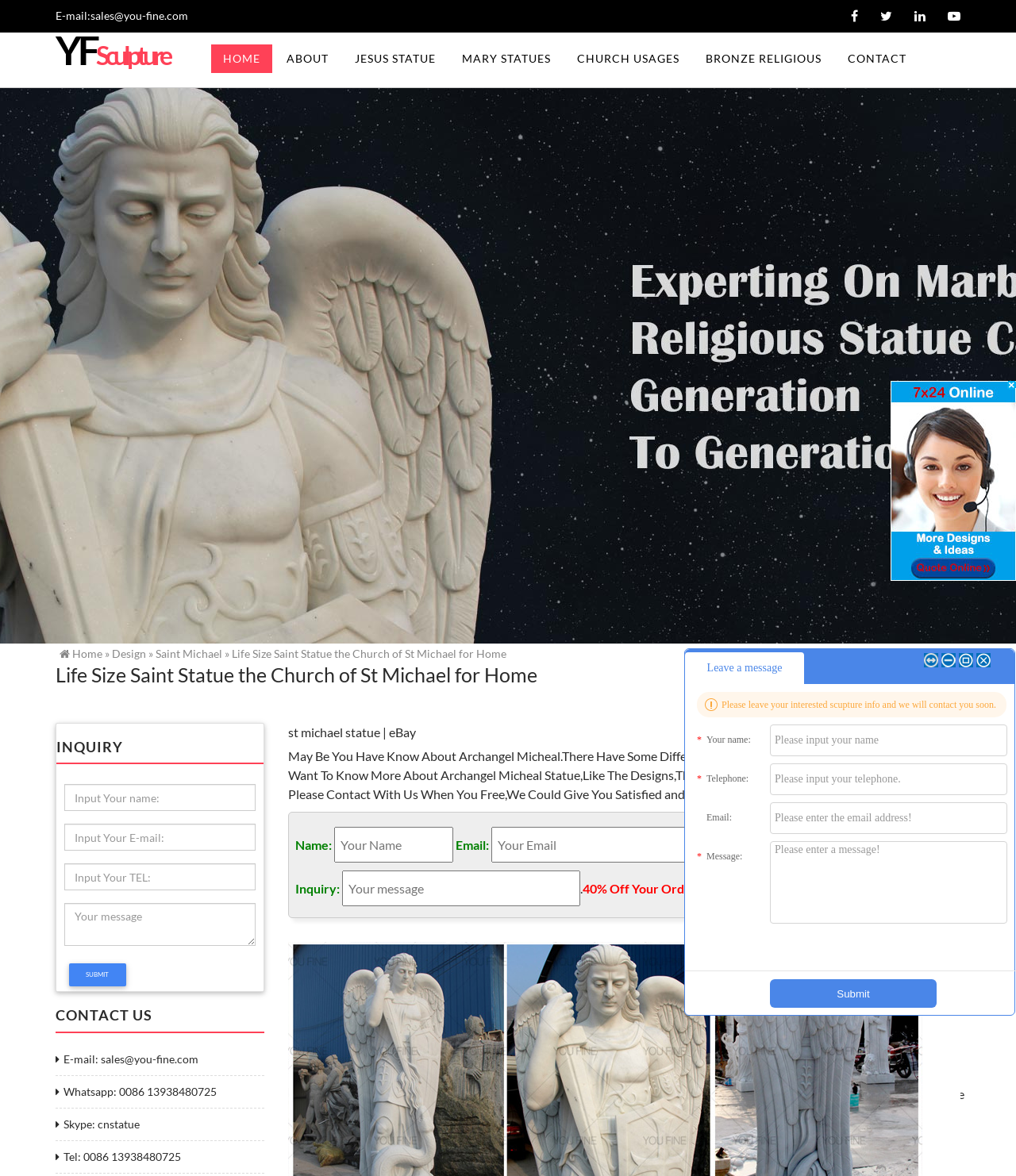Can you find the bounding box coordinates for the UI element given this description: "name="name" placeholder="Input Your name:""? Provide the coordinates as four float numbers between 0 and 1: [left, top, right, bottom].

[0.063, 0.667, 0.251, 0.69]